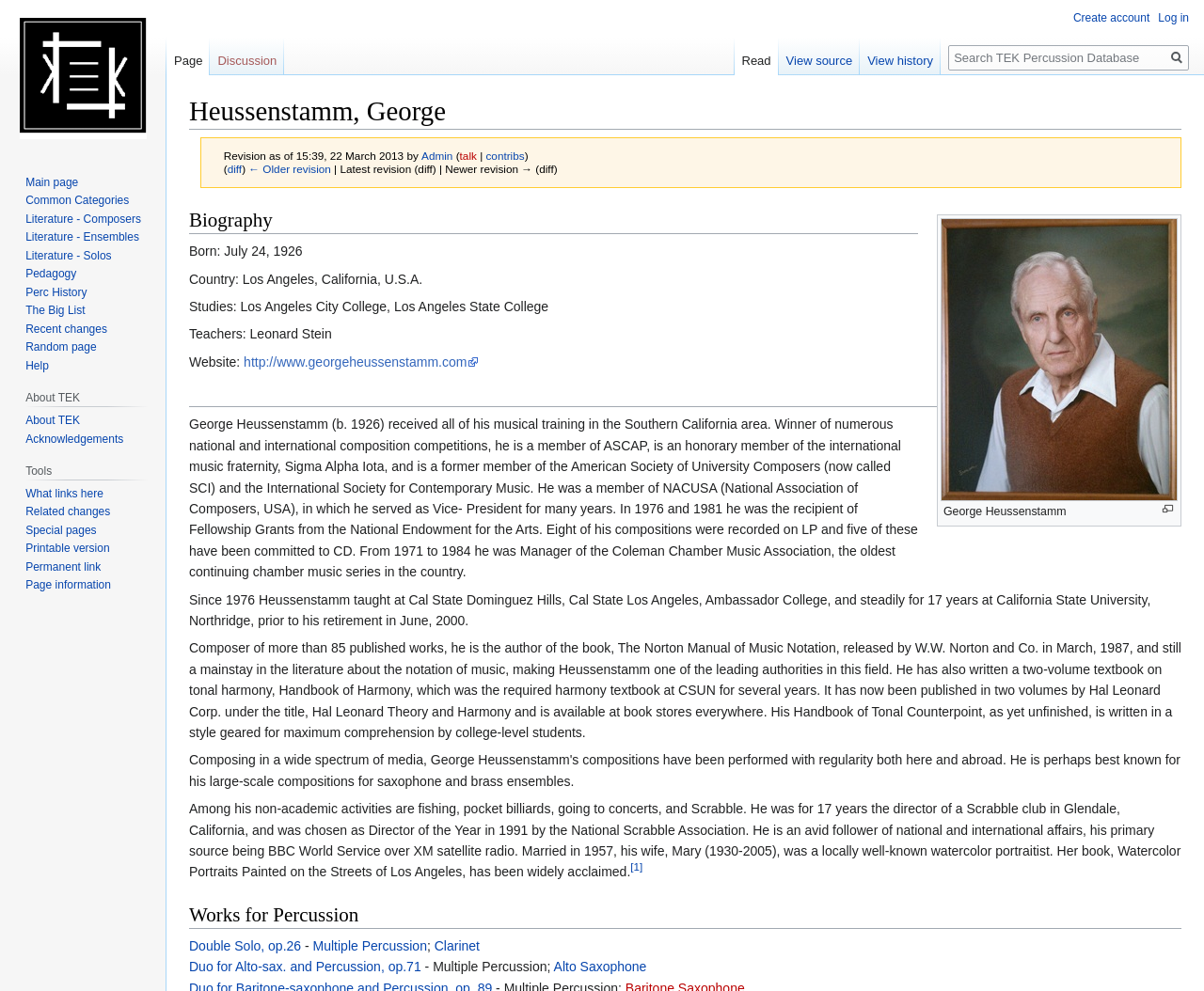Locate the bounding box coordinates of the element I should click to achieve the following instruction: "Search".

[0.788, 0.046, 0.988, 0.072]